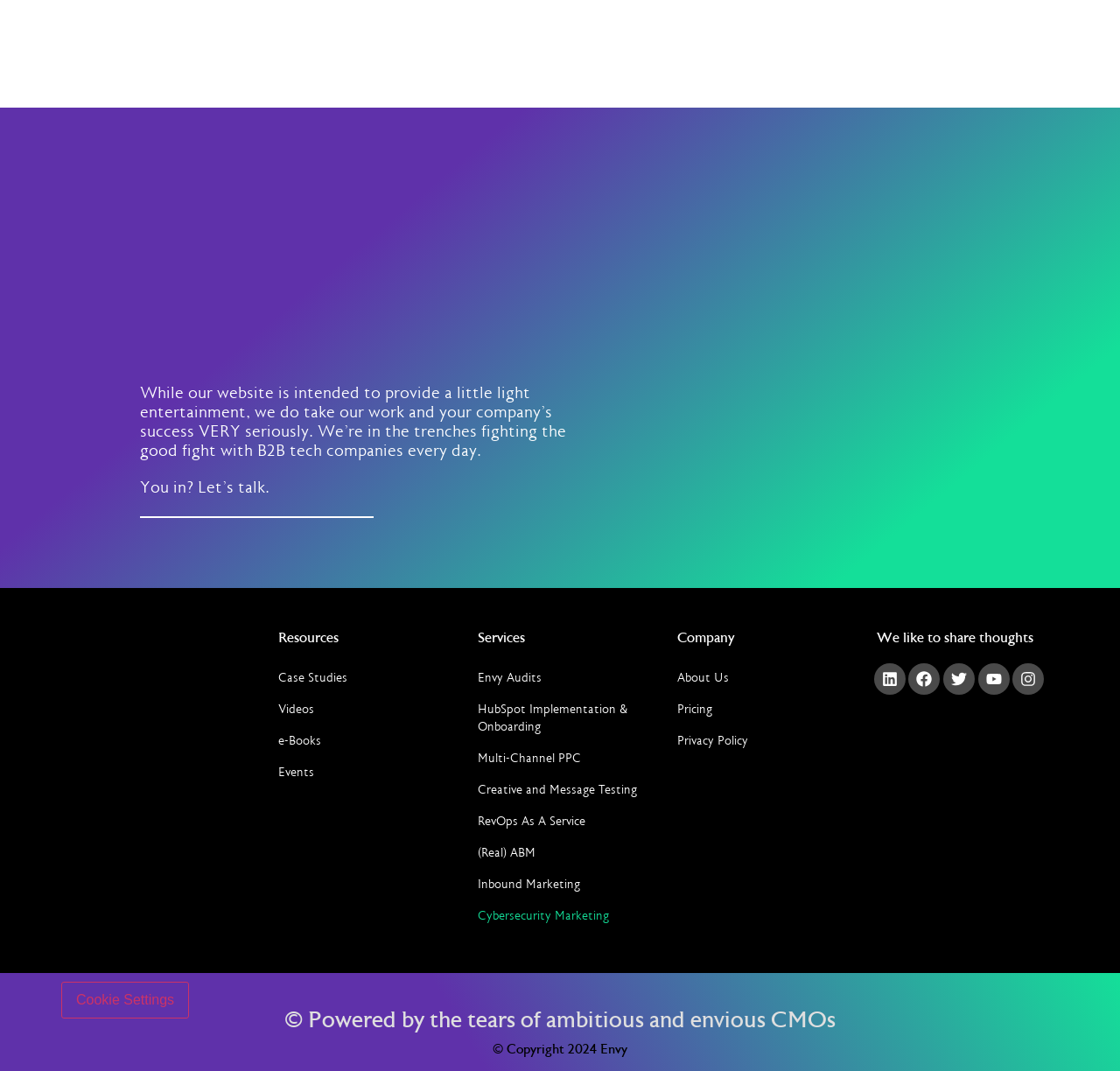What social media platforms does the company have?
Using the information from the image, give a concise answer in one word or a short phrase.

Multiple platforms